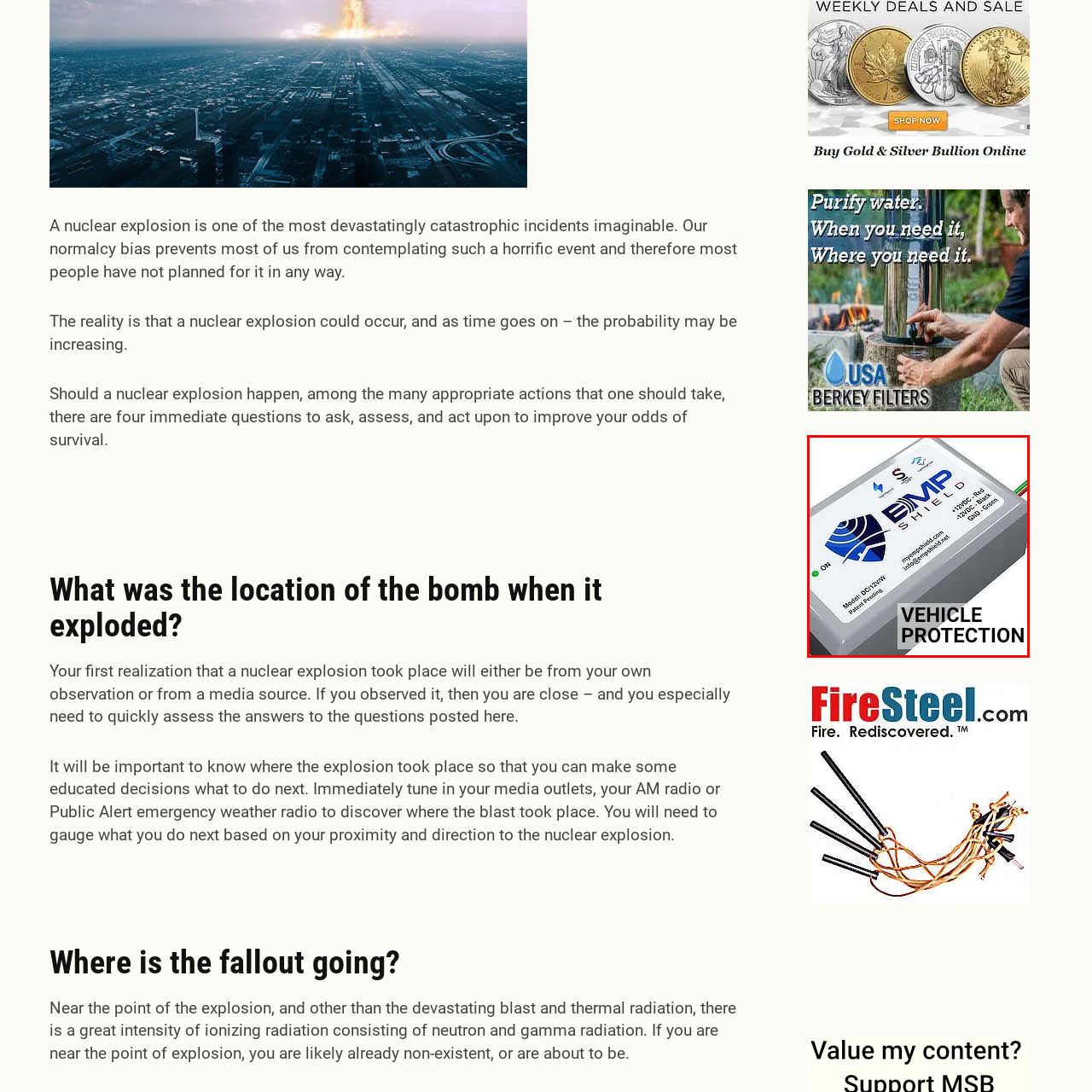What type of threats does the EMP Shield device protect against?
Pay attention to the image surrounded by the red bounding box and answer the question in detail based on the image.

The EMP Shield device is designed to protect vehicles against electromagnetic pulses (EMPs) and other electrical surges. This is evident from the description of the device, which highlights its ability to safeguard vehicles from sudden electrical threats.